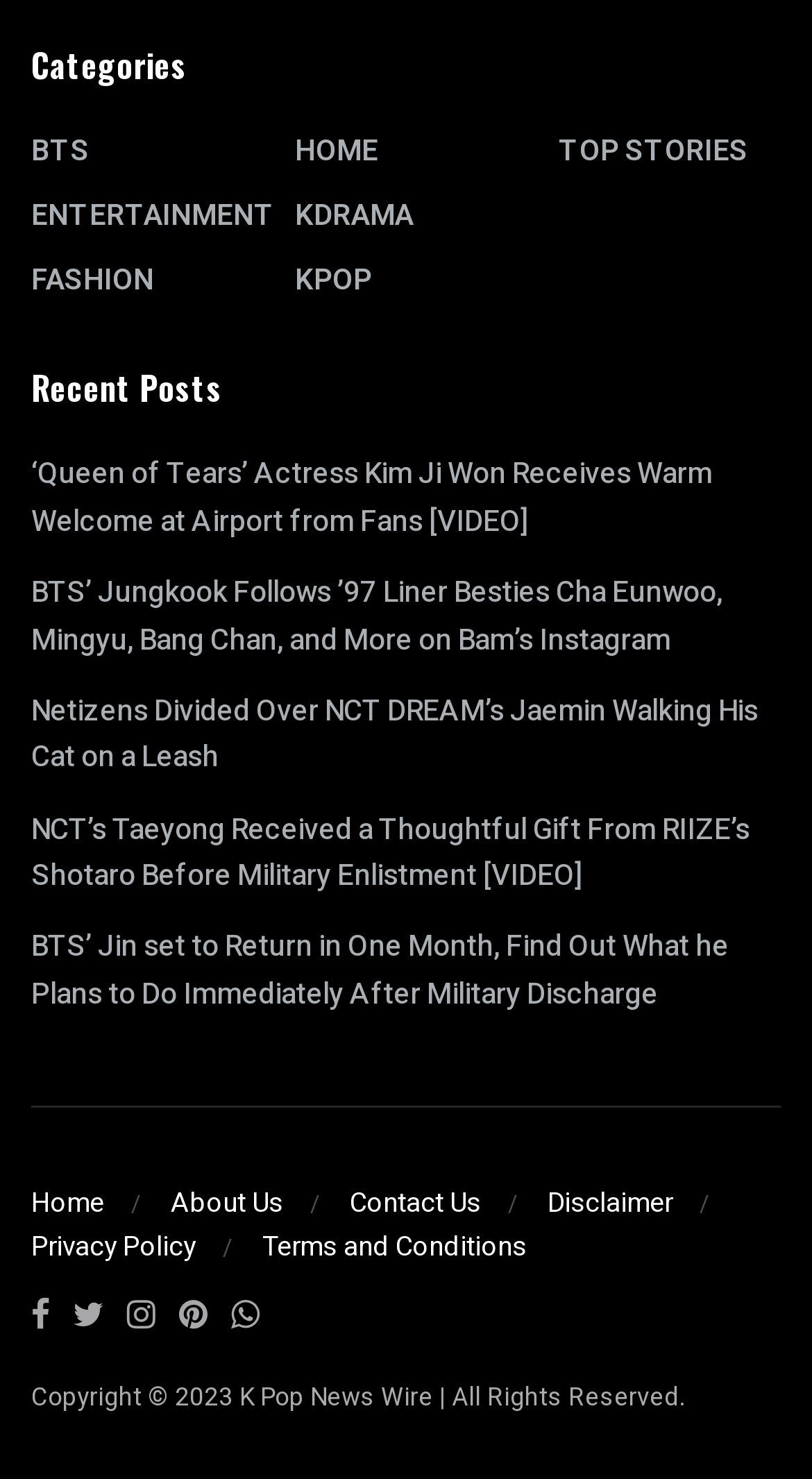Answer the question briefly using a single word or phrase: 
What is the copyright year?

2023